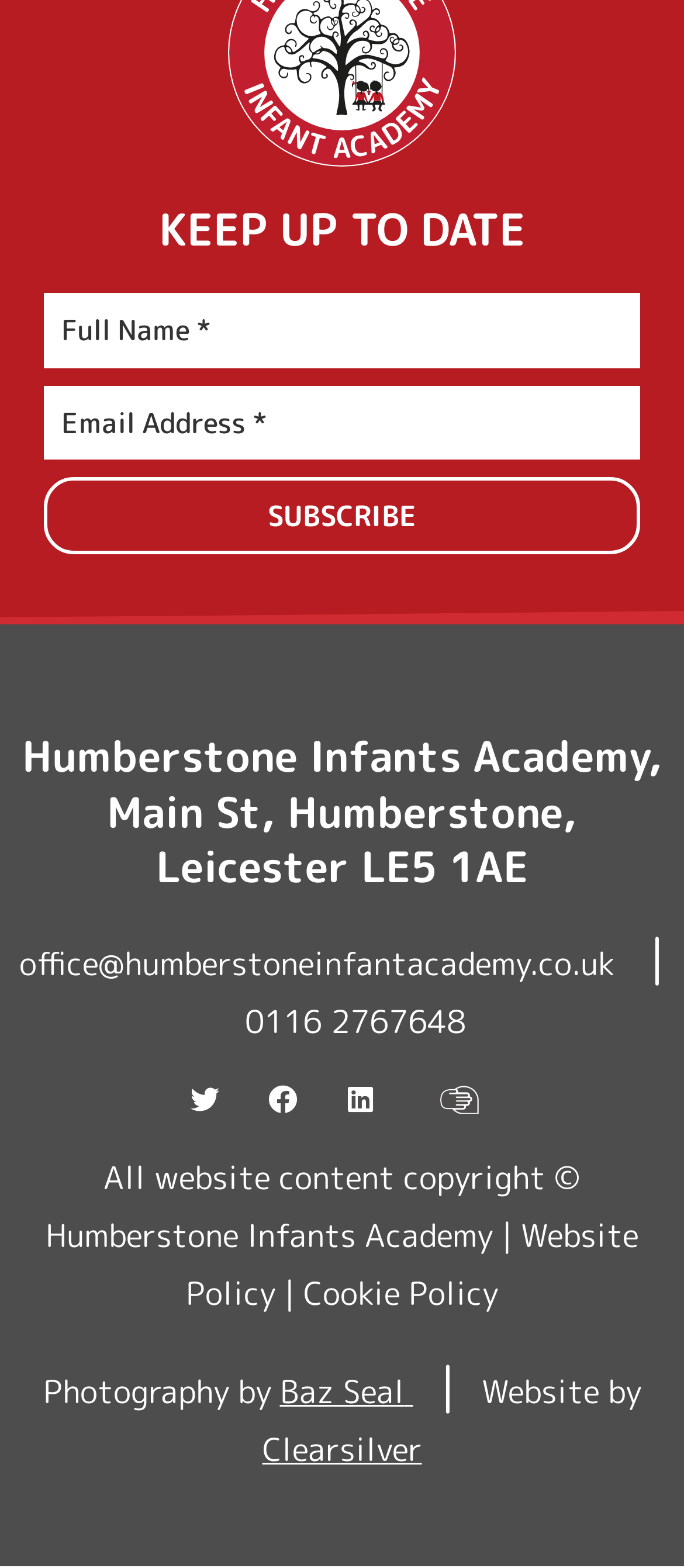Refer to the image and provide an in-depth answer to the question:
What is the name of the academy?

The name of the academy can be found in the heading element with the text 'Humberstone Infants Academy, Main St, Humberstone, Leicester LE5 1AE'.